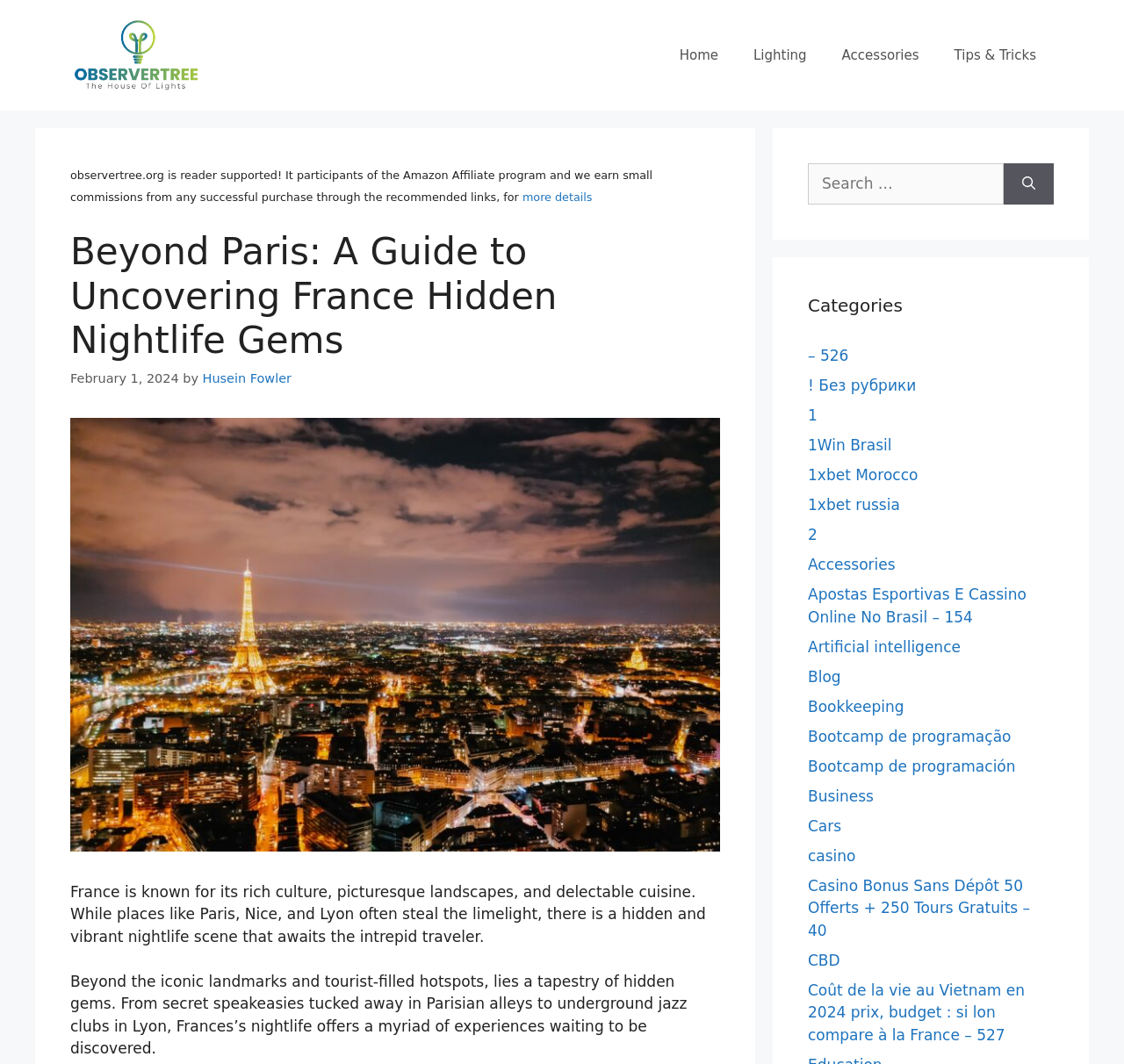What is the purpose of the search box?
Based on the image, give a concise answer in the form of a single word or short phrase.

Search for articles